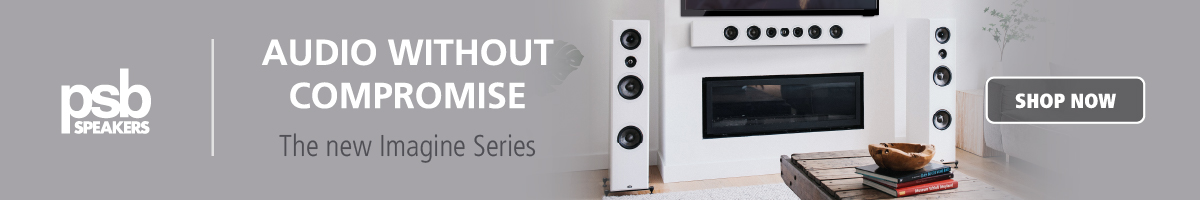What is on the wooden coffee table?
Please provide a single word or phrase as your answer based on the screenshot.

A decorative bowl